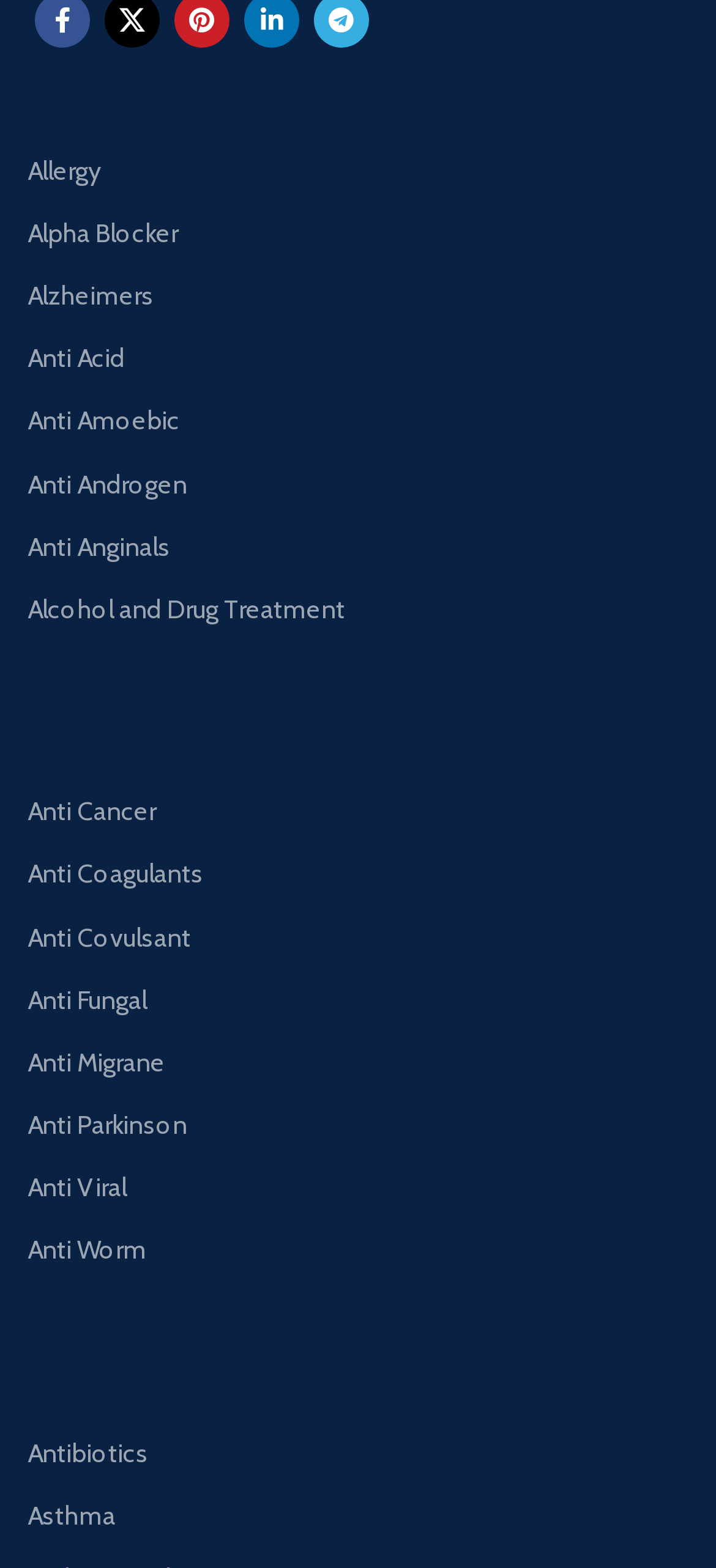Please find the bounding box coordinates of the element that needs to be clicked to perform the following instruction: "view Anti Cancer". The bounding box coordinates should be four float numbers between 0 and 1, represented as [left, top, right, bottom].

[0.038, 0.497, 0.462, 0.537]